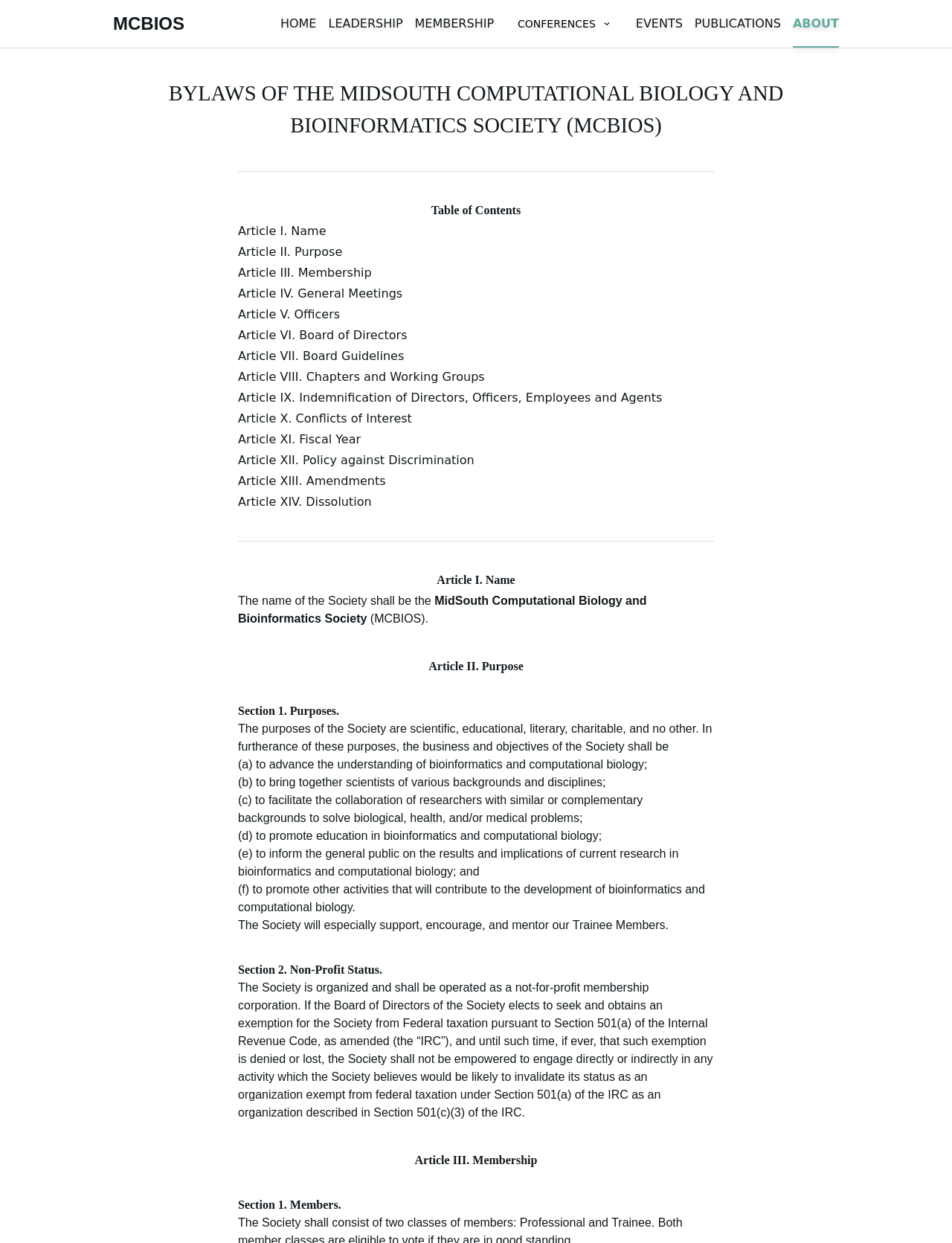Give a one-word or one-phrase response to the question: 
What is the orientation of the separator?

Horizontal